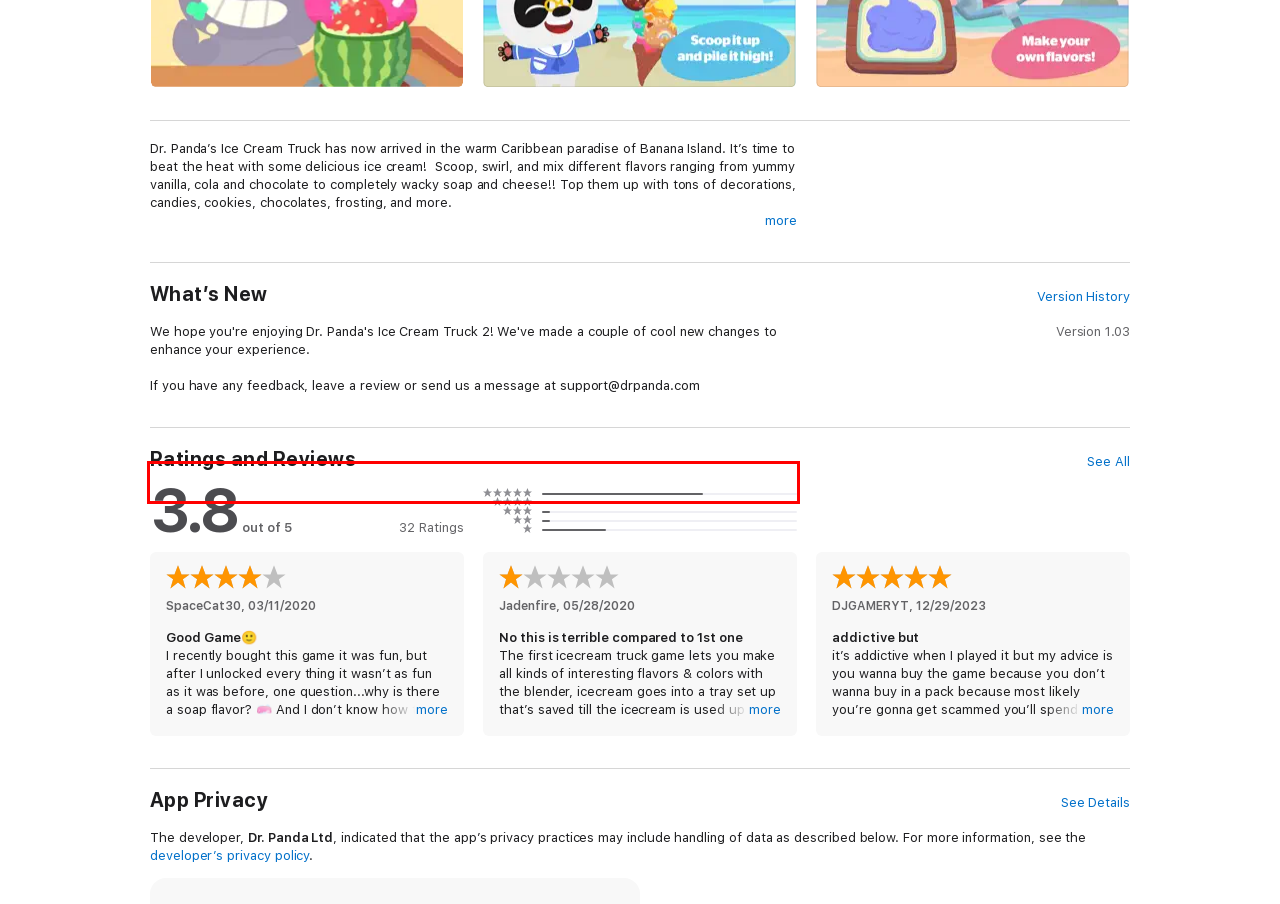Identify and transcribe the text content enclosed by the red bounding box in the given screenshot.

Of note, active subscribers of Dr. Panda Learn & Play will already be able to play Dr. Panda Ice Cream Truck 2 within the app.